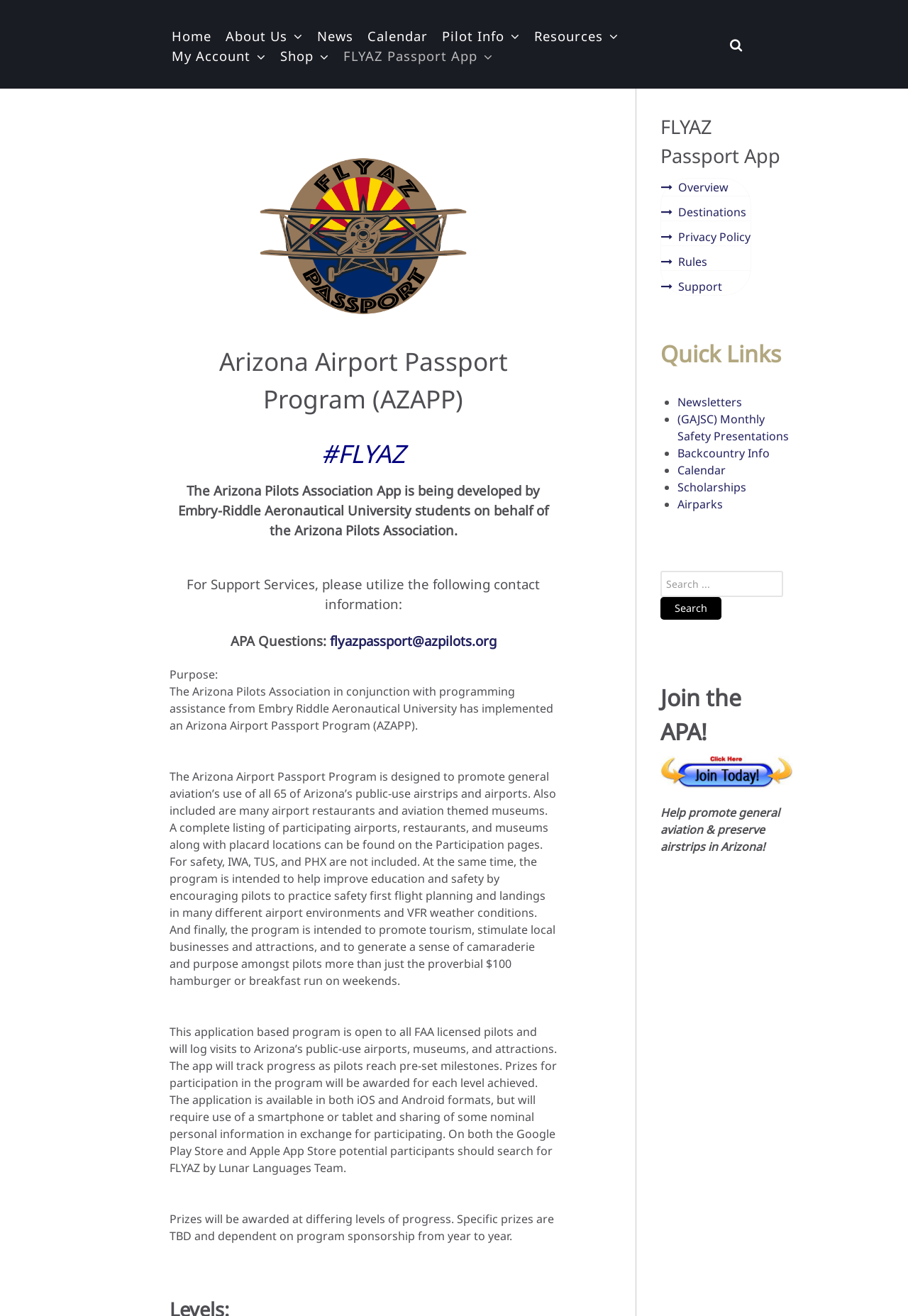What is the name of the university that assisted in developing the app?
Using the details from the image, give an elaborate explanation to answer the question.

The answer can be found in the StaticText element 'The Arizona Pilots Association in conjunction with programming assistance from Embry Riddle Aeronautical University has implemented an Arizona Airport Passport Program (AZAPP).' which is a child of the root element 'Overview'. This text mentions the university that assisted in developing the app.